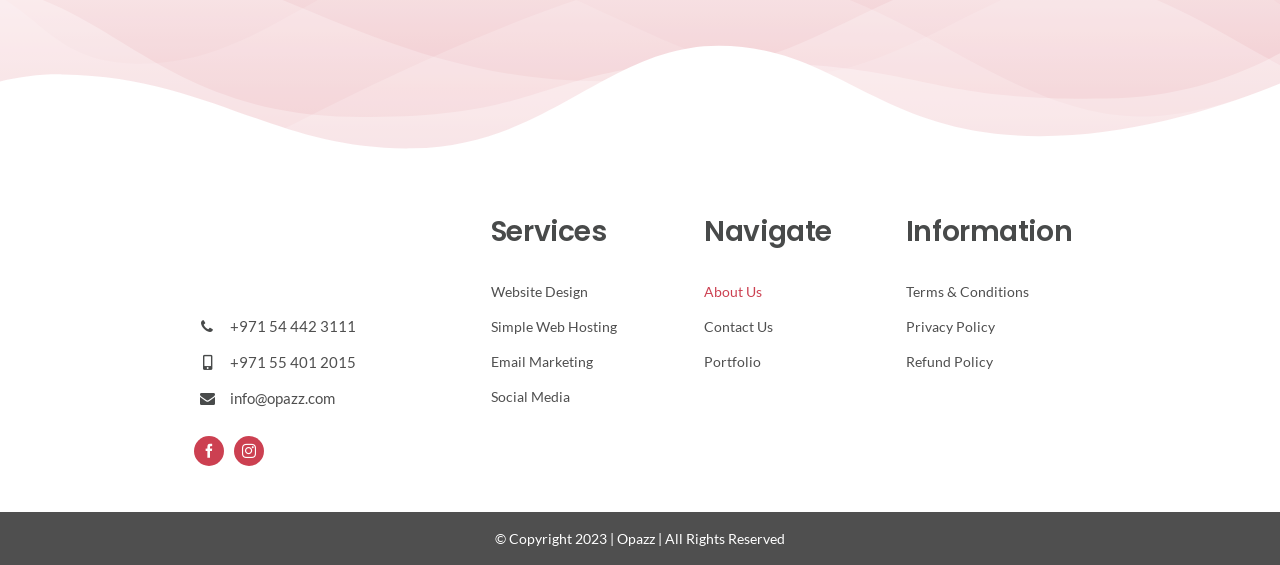Determine the bounding box coordinates of the clickable region to carry out the instruction: "Navigate to Website Design".

[0.383, 0.493, 0.515, 0.538]